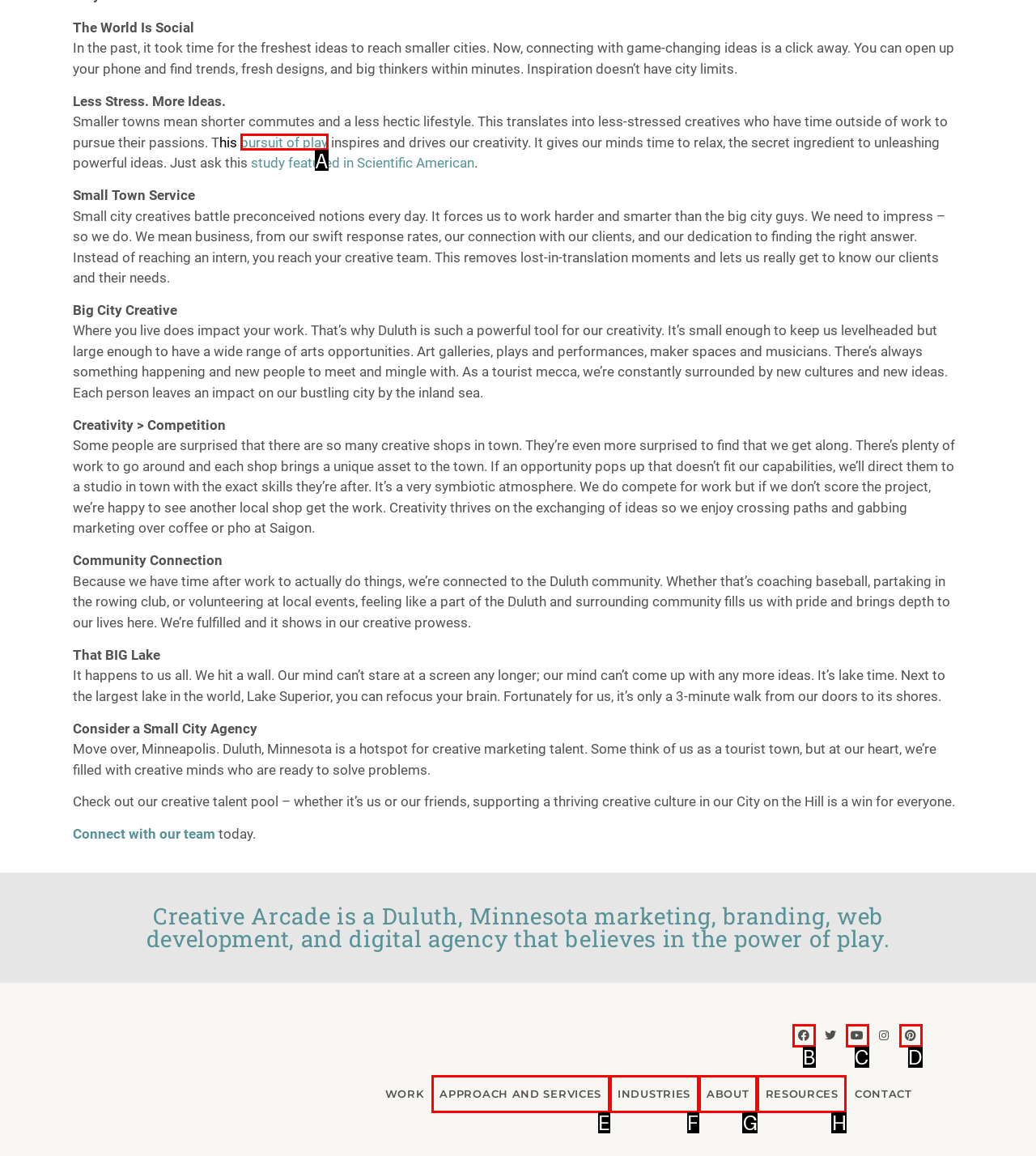Determine which option matches the description: Approach and Services. Answer using the letter of the option.

E